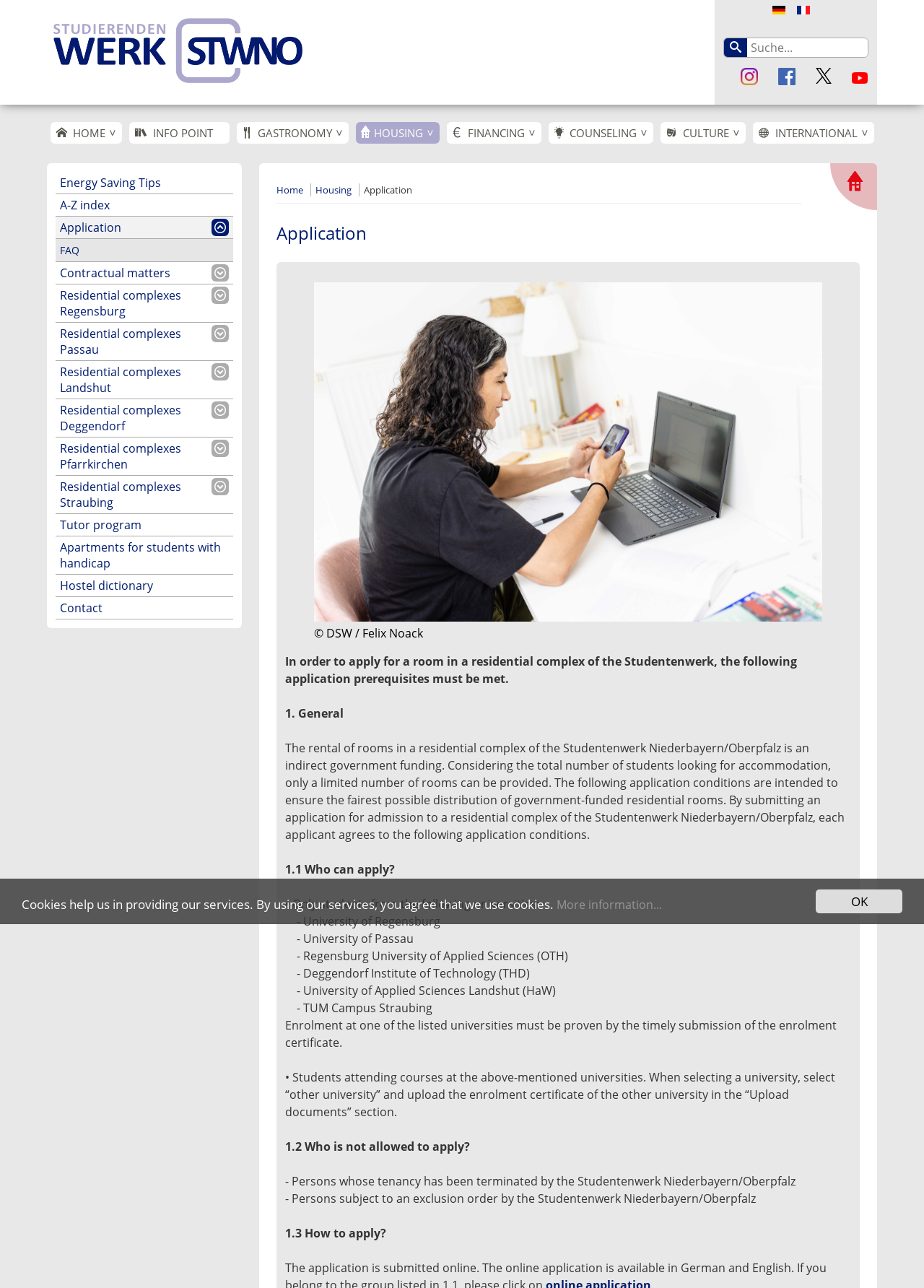Bounding box coordinates are specified in the format (top-left x, top-left y, bottom-right x, bottom-right y). All values are floating point numbers bounded between 0 and 1. Please provide the bounding box coordinate of the region this sentence describes: Application

[0.06, 0.168, 0.252, 0.186]